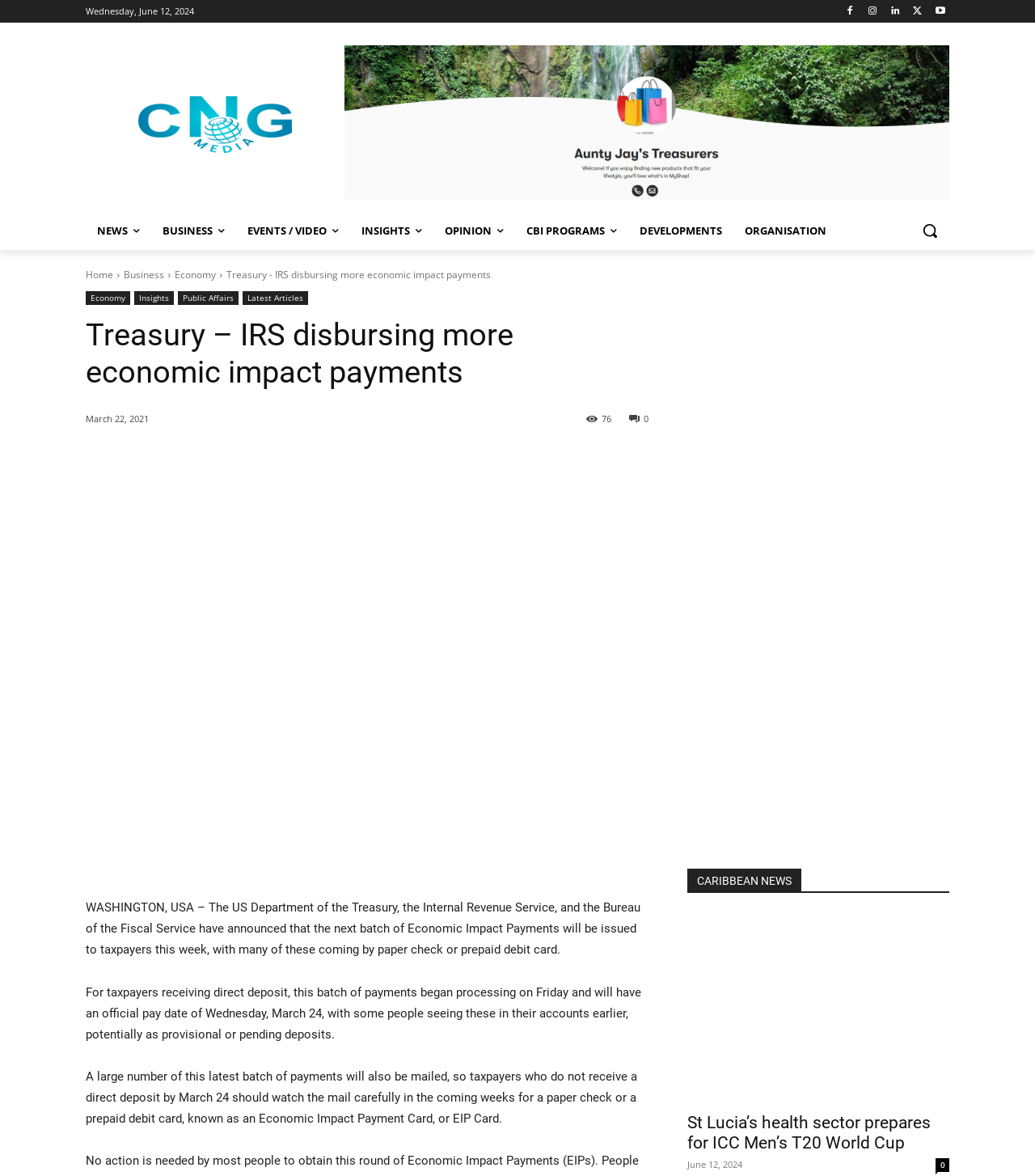Identify and extract the main heading of the webpage.

Treasury – IRS disbursing more economic impact payments